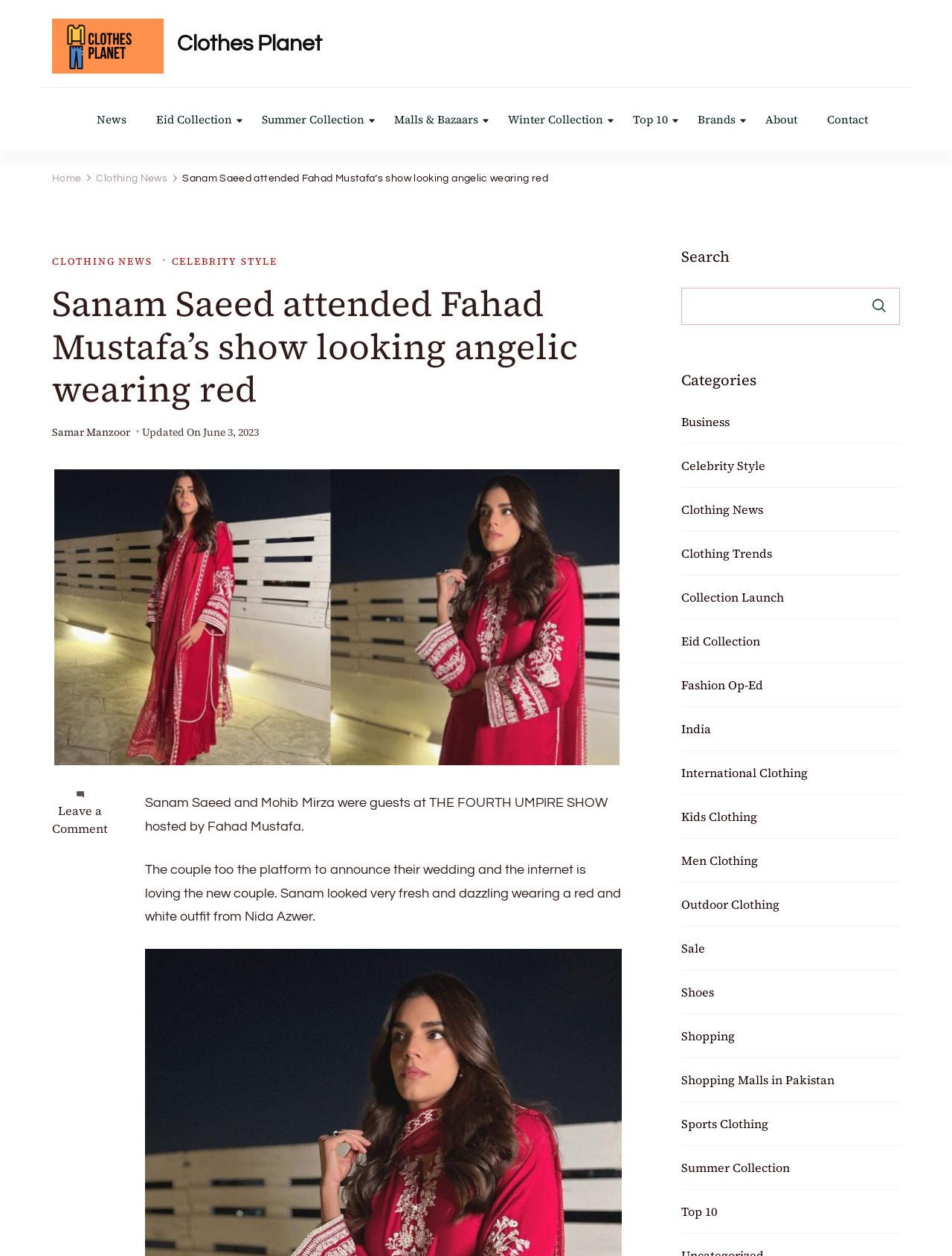Please find the top heading of the webpage and generate its text.

Sanam Saeed attended Fahad Mustafa’s show looking angelic wearing red